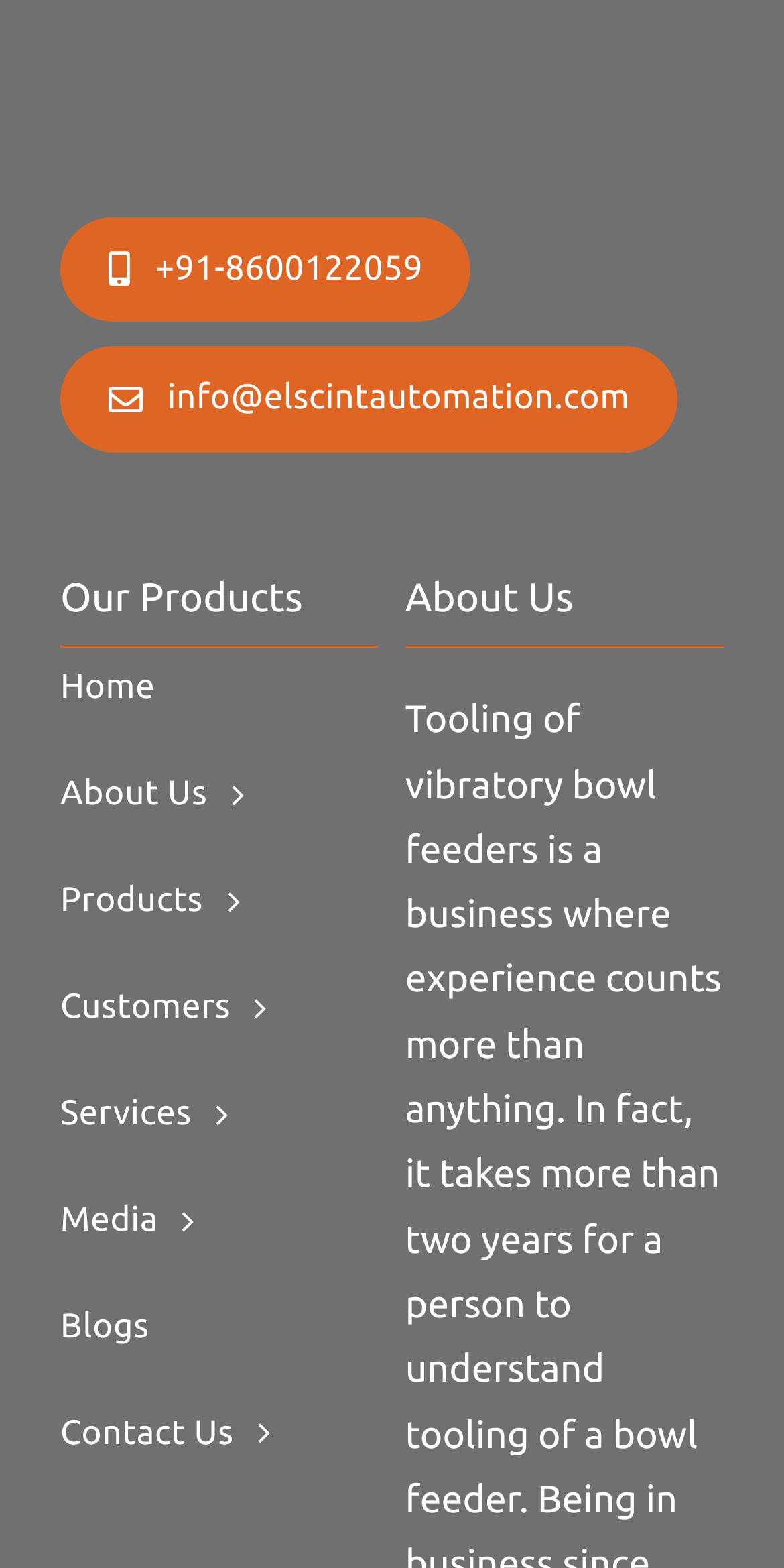Pinpoint the bounding box coordinates of the area that should be clicked to complete the following instruction: "Call the phone number". The coordinates must be given as four float numbers between 0 and 1, i.e., [left, top, right, bottom].

[0.077, 0.138, 0.601, 0.206]